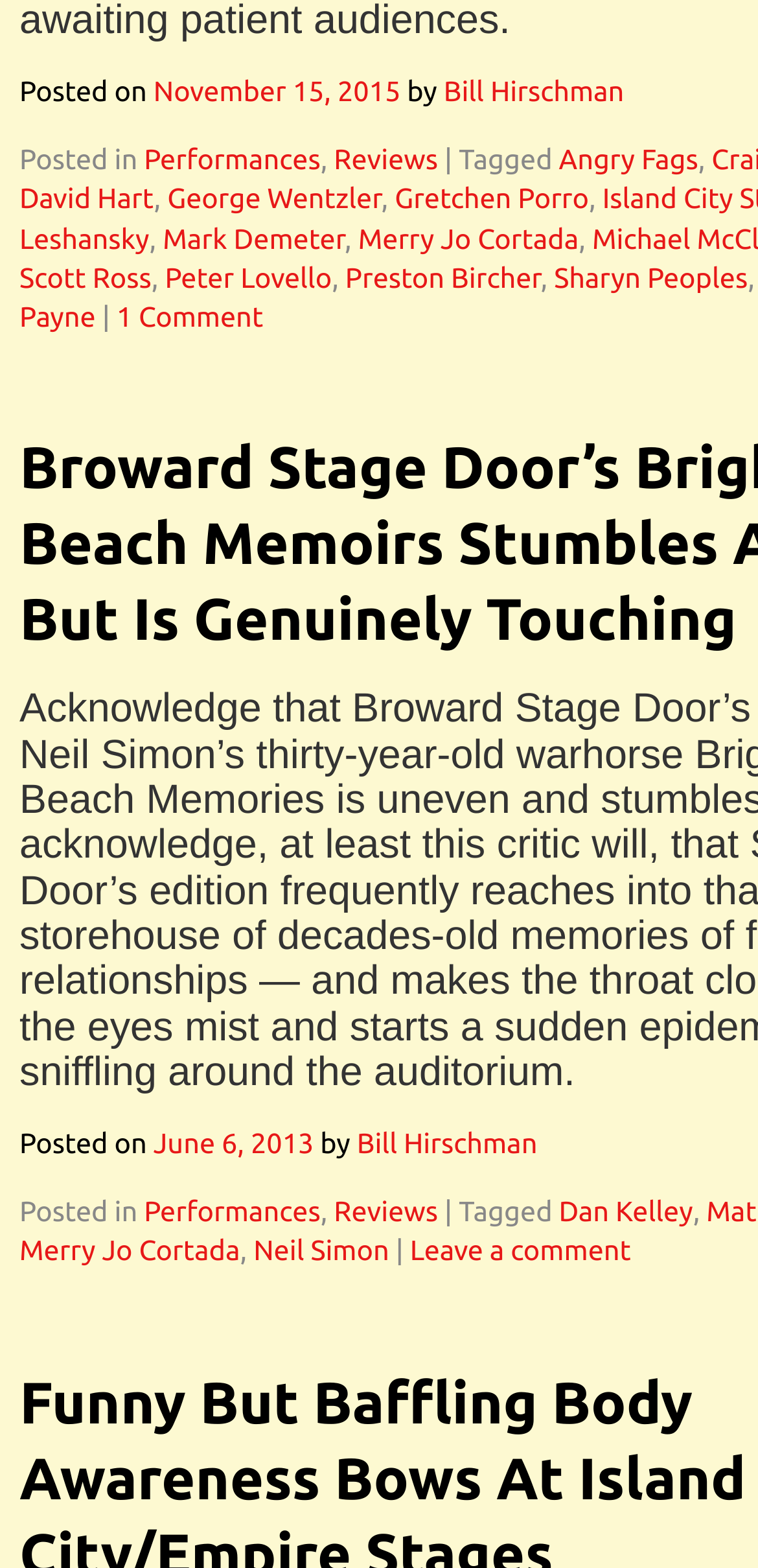Please determine the bounding box coordinates of the element's region to click in order to carry out the following instruction: "View post from June 6, 2013". The coordinates should be four float numbers between 0 and 1, i.e., [left, top, right, bottom].

[0.202, 0.72, 0.414, 0.74]